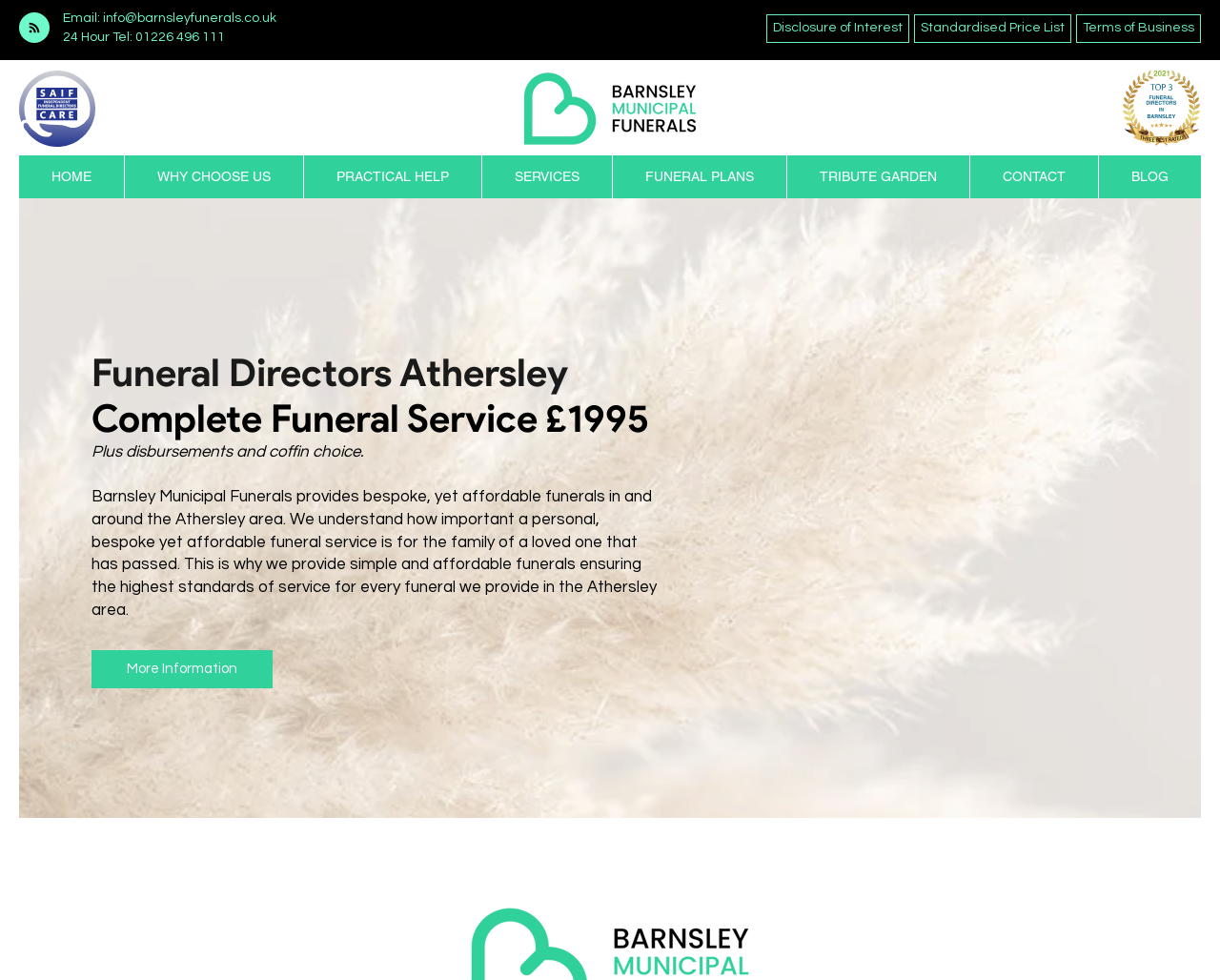Pinpoint the bounding box coordinates of the clickable element needed to complete the instruction: "Go to the HOME page". The coordinates should be provided as four float numbers between 0 and 1: [left, top, right, bottom].

[0.016, 0.159, 0.102, 0.203]